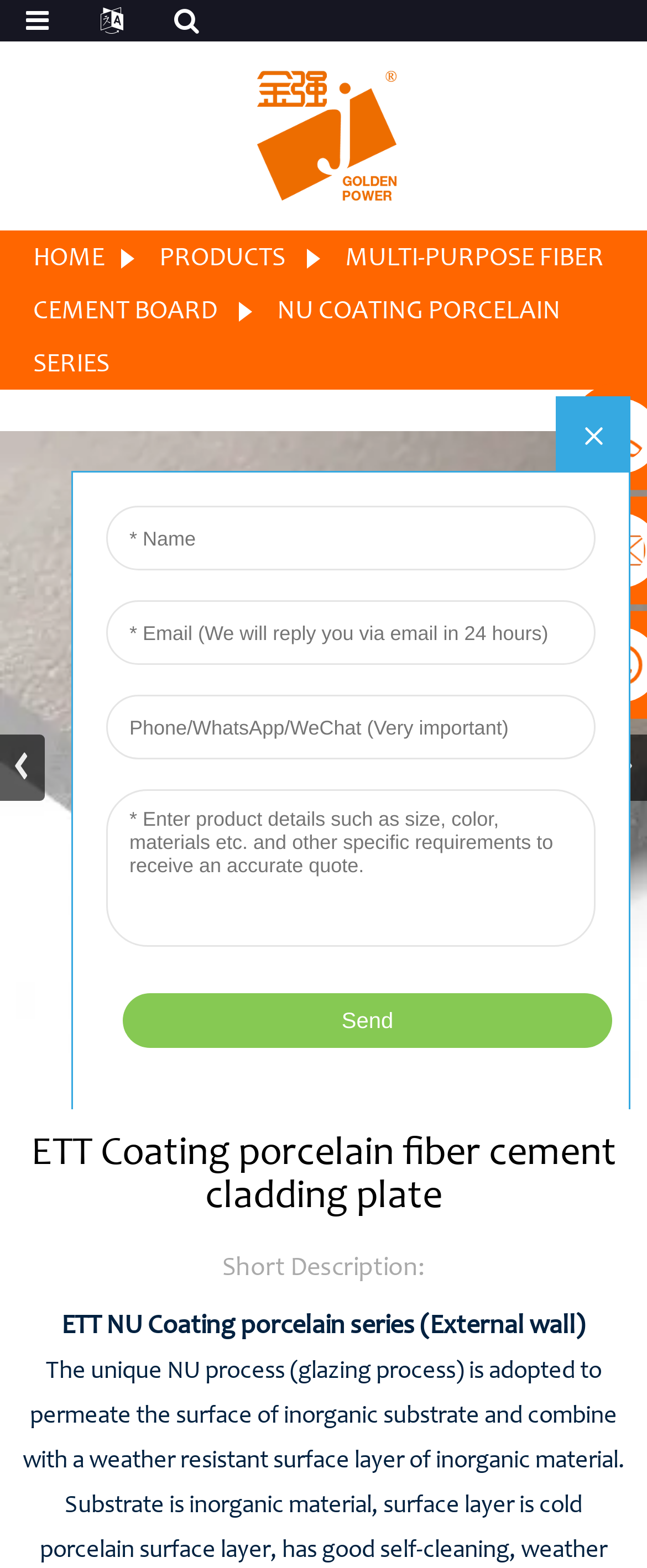Please identify the bounding box coordinates of the element on the webpage that should be clicked to follow this instruction: "Click the logo". The bounding box coordinates should be given as four float numbers between 0 and 1, formatted as [left, top, right, bottom].

[0.396, 0.075, 0.612, 0.095]